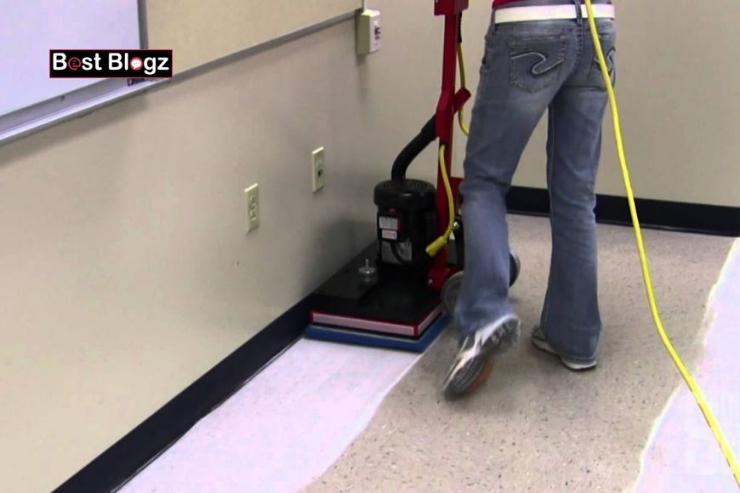What is the likely environment of the scene?
Answer briefly with a single word or phrase based on the image.

indoor